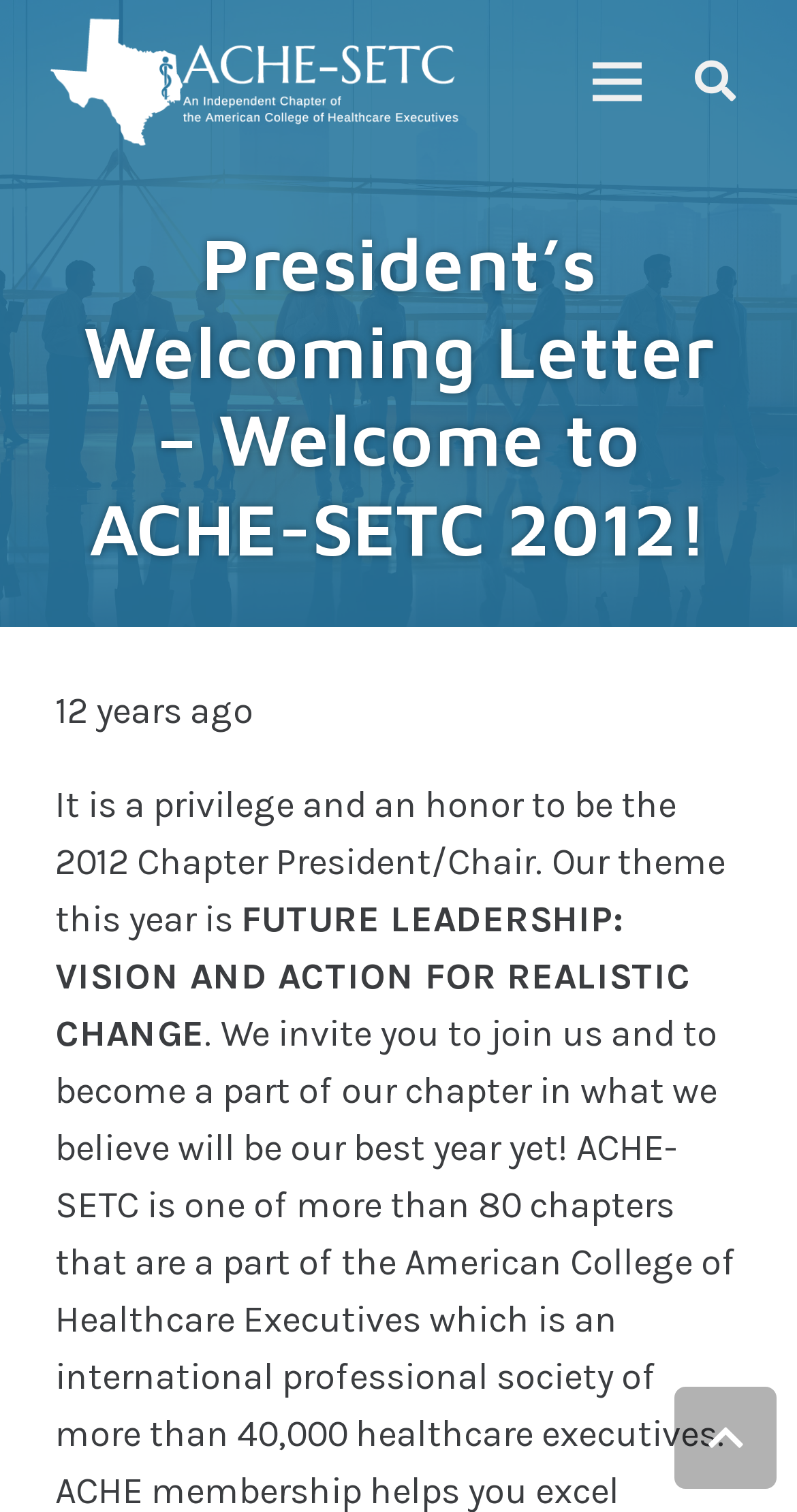Bounding box coordinates are specified in the format (top-left x, top-left y, bottom-right x, bottom-right y). All values are floating point numbers bounded between 0 and 1. Please provide the bounding box coordinate of the region this sentence describes: aria-label="Menu"

[0.706, 0.02, 0.841, 0.088]